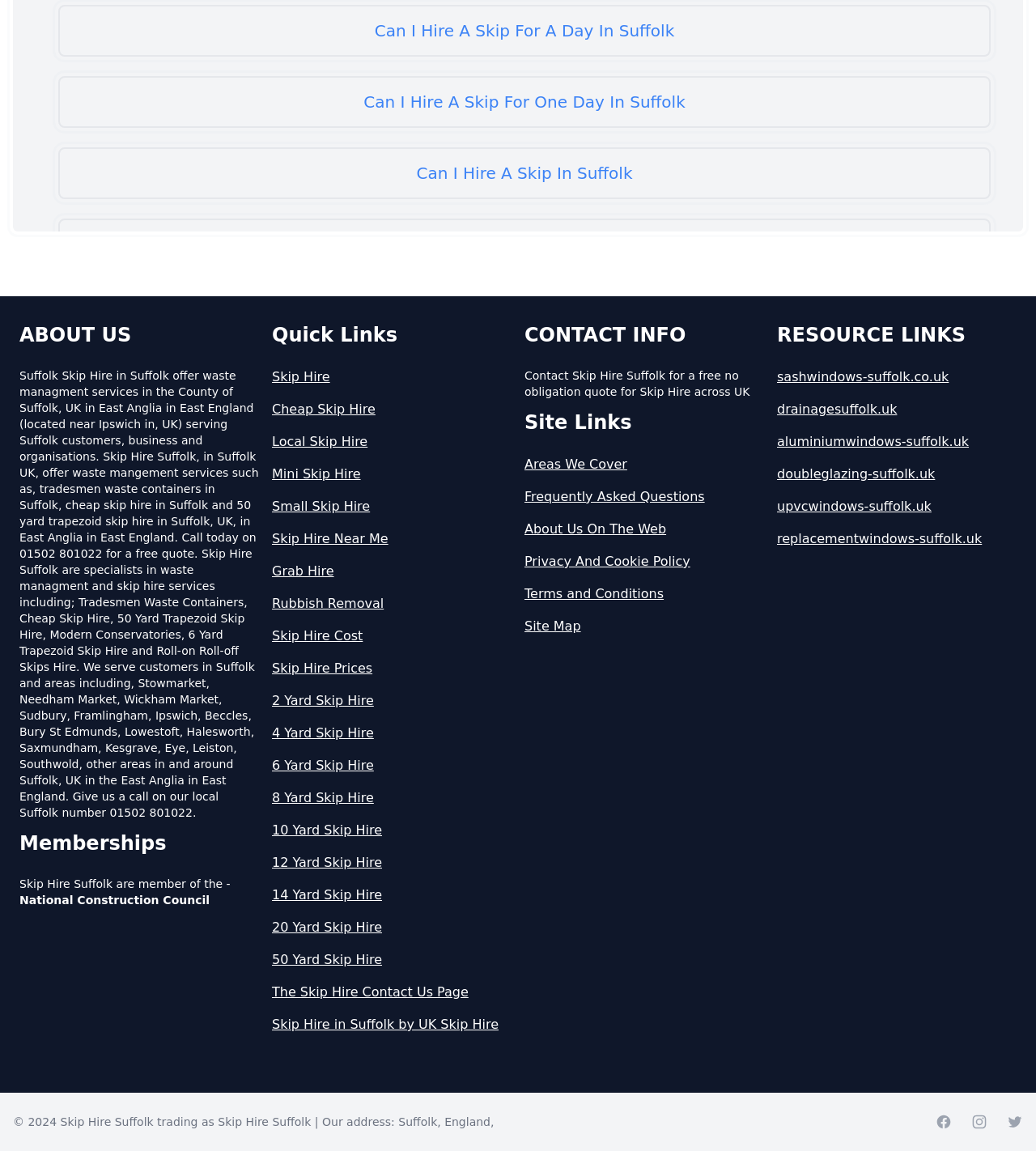Carefully examine the image and provide an in-depth answer to the question: What is the name of the organization mentioned in the Memberships section?

In the Memberships section, there is a link element with the content 'National Construction Council'. This text explicitly mentions the name of the organization, which is National Construction Council.